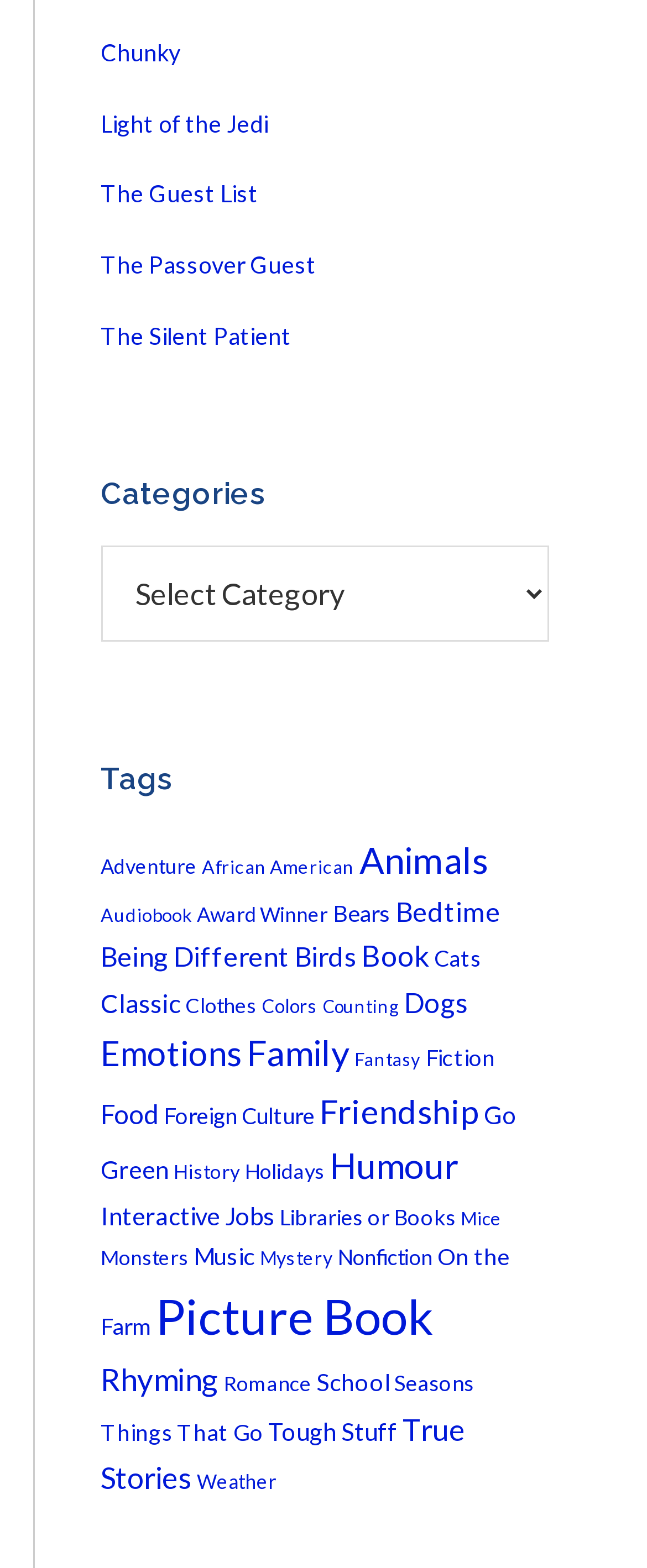What is the category that starts with the letter 'F'?
Look at the image and respond with a one-word or short-phrase answer.

Fantasy